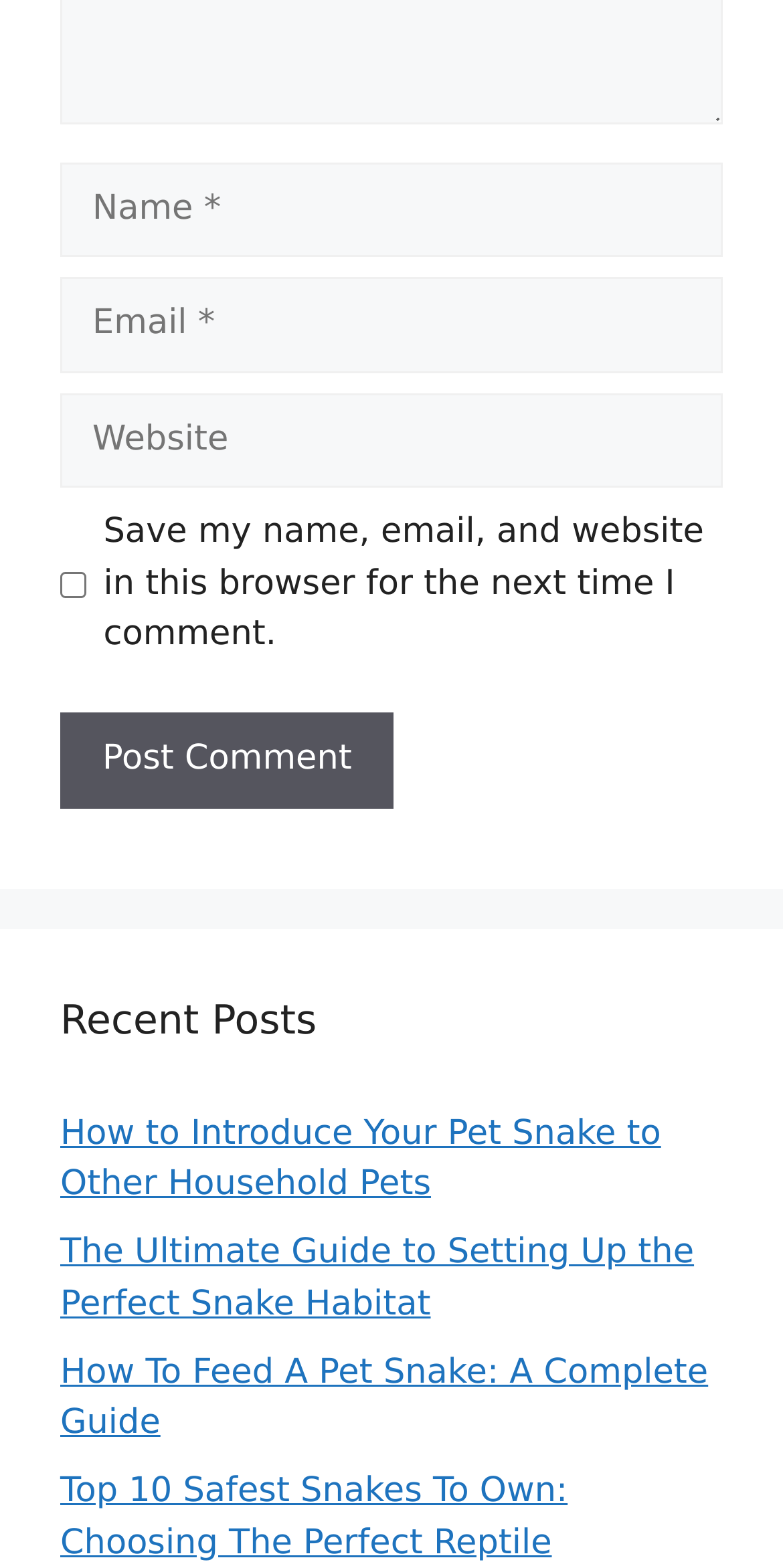Please identify the bounding box coordinates of the element that needs to be clicked to execute the following command: "Check the save comment information checkbox". Provide the bounding box using four float numbers between 0 and 1, formatted as [left, top, right, bottom].

[0.077, 0.364, 0.11, 0.381]